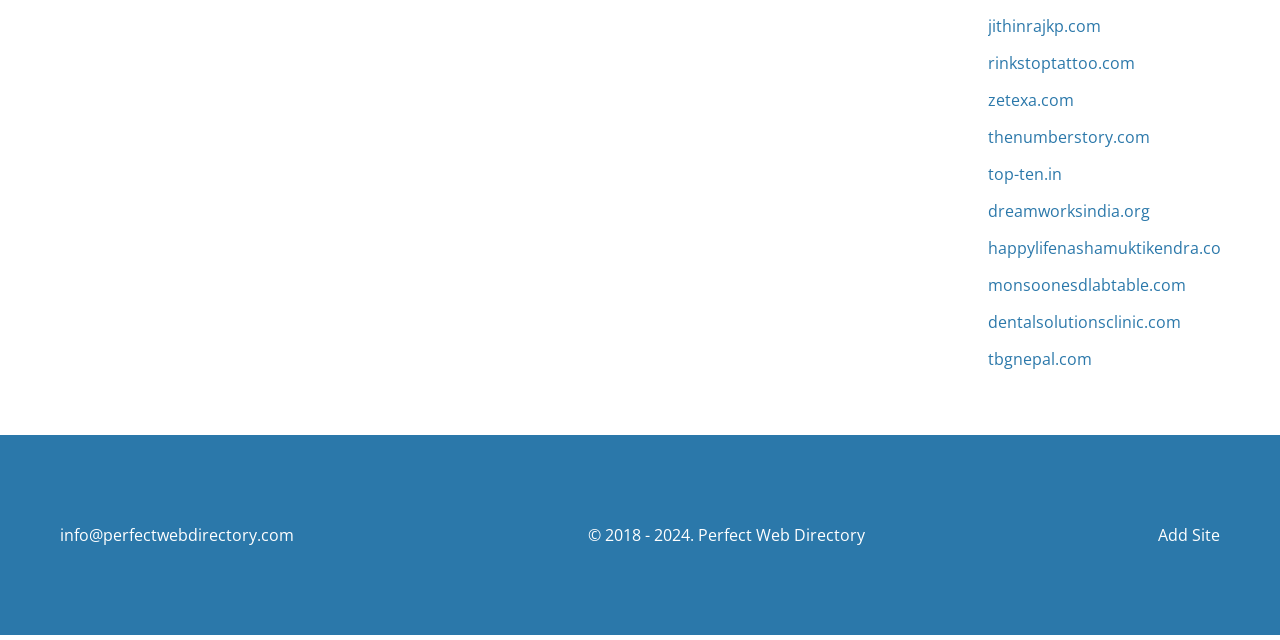Provide the bounding box coordinates in the format (top-left x, top-left y, bottom-right x, bottom-right y). All values are floating point numbers between 0 and 1. Determine the bounding box coordinate of the UI element described as: dreamworksindia.org

[0.772, 0.313, 0.953, 0.348]